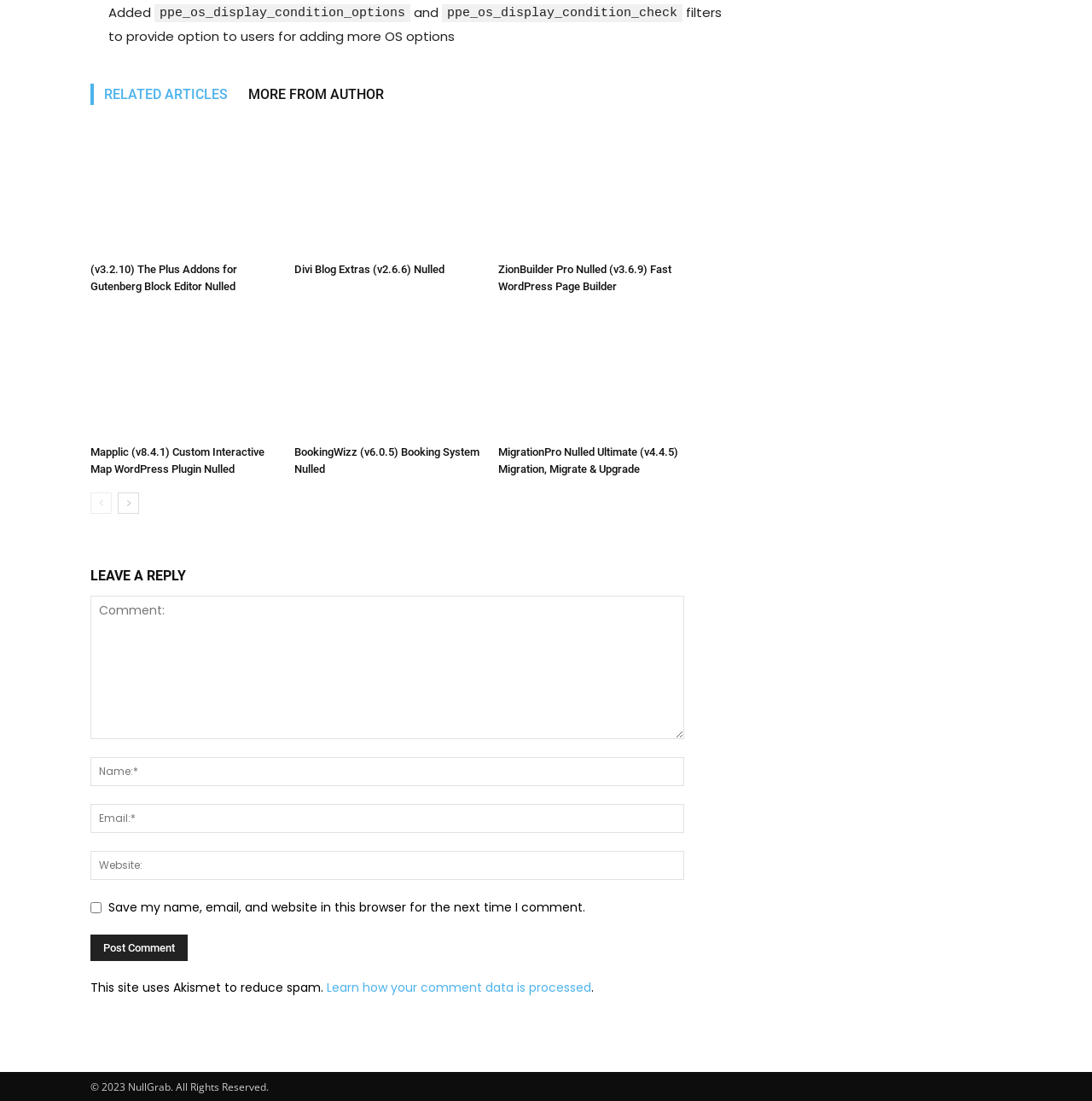Locate the bounding box coordinates of the area where you should click to accomplish the instruction: "Click the '(v3.2.10) The Plus Addons for Gutenberg Block Editor Nulled' link".

[0.083, 0.116, 0.253, 0.232]